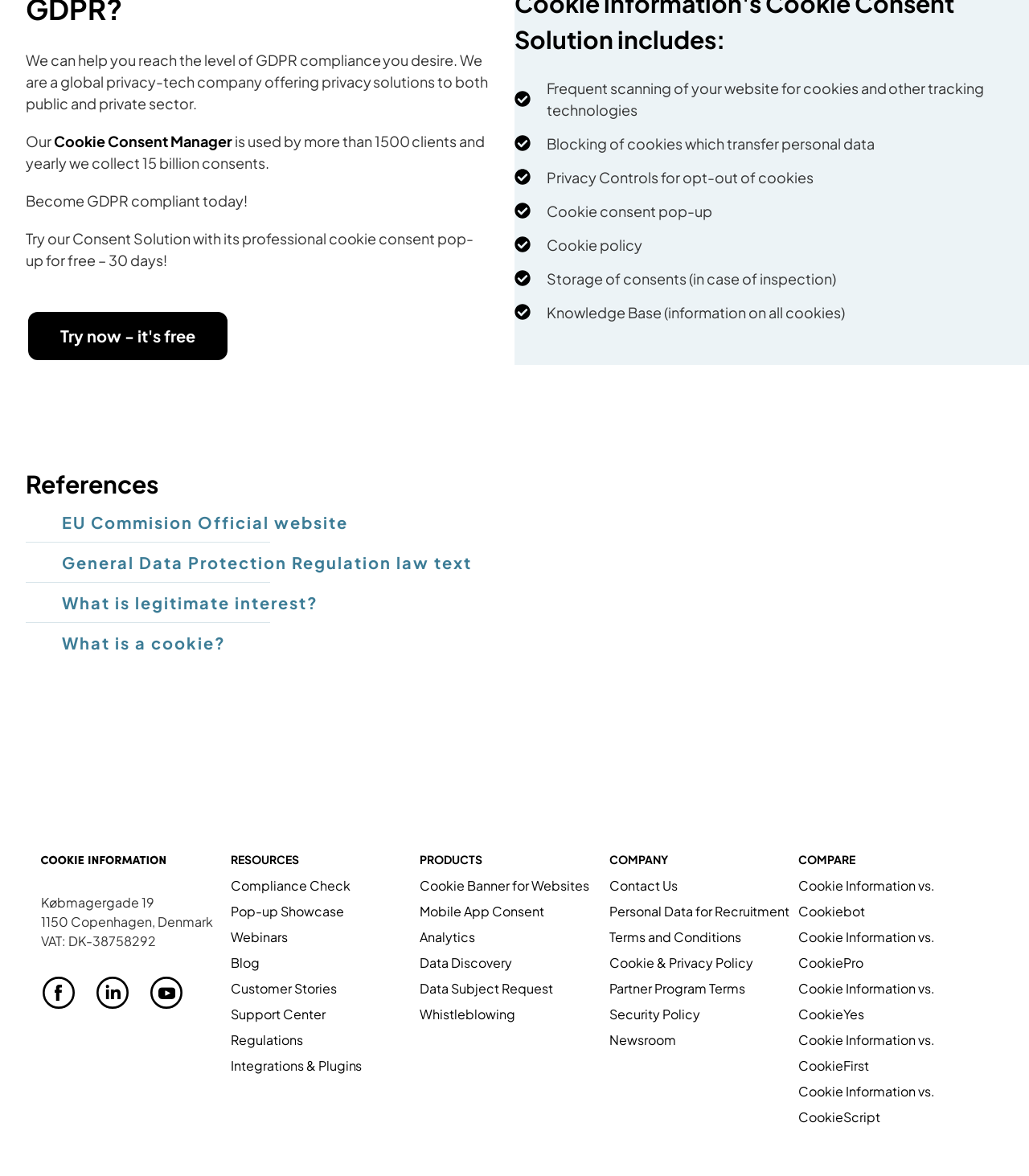What is the name of the company's product for mobile apps?
Look at the screenshot and provide an in-depth answer.

I found this information in the 'PRODUCTS' section of the webpage, where the company lists its various products, including 'Mobile App Consent' for mobile apps.